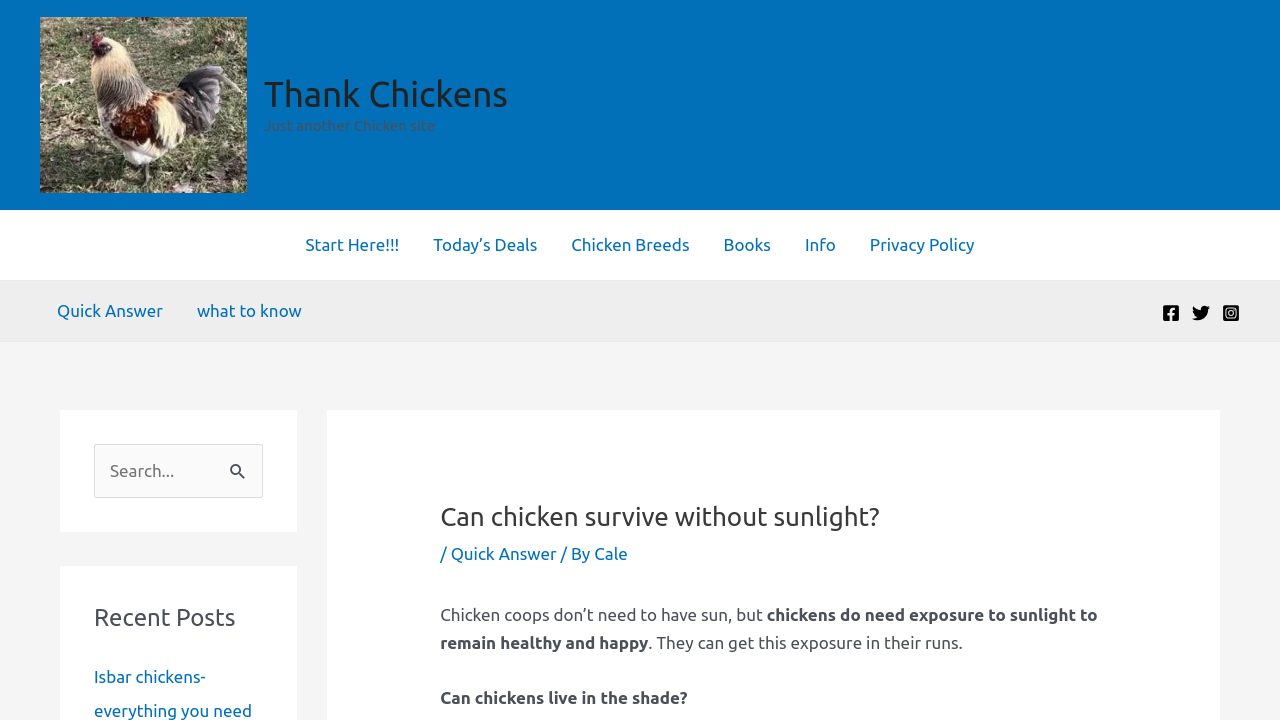Determine the title of the webpage and give its text content.

Can chicken survive without sunlight?